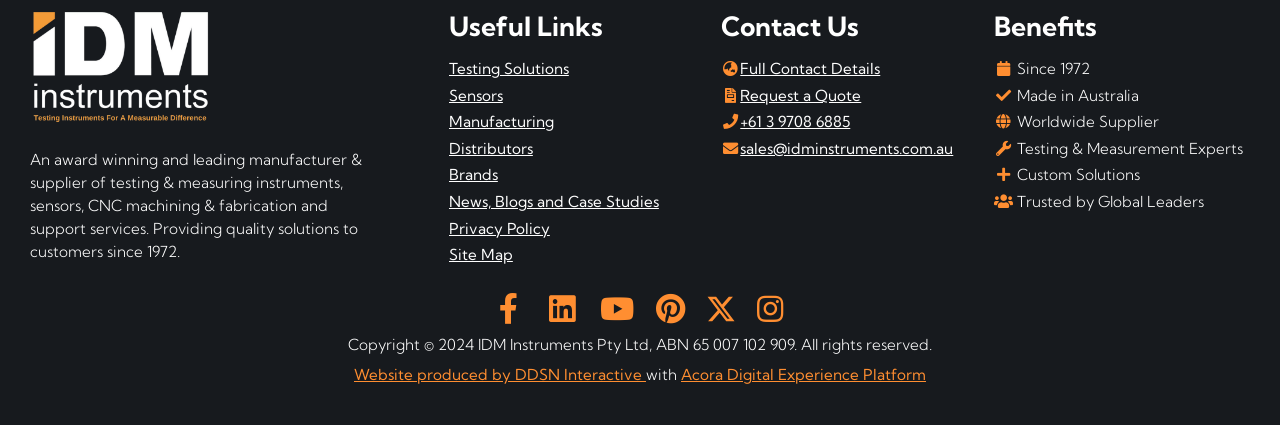How many social media links are there at the bottom of the webpage?
Based on the screenshot, answer the question with a single word or phrase.

5